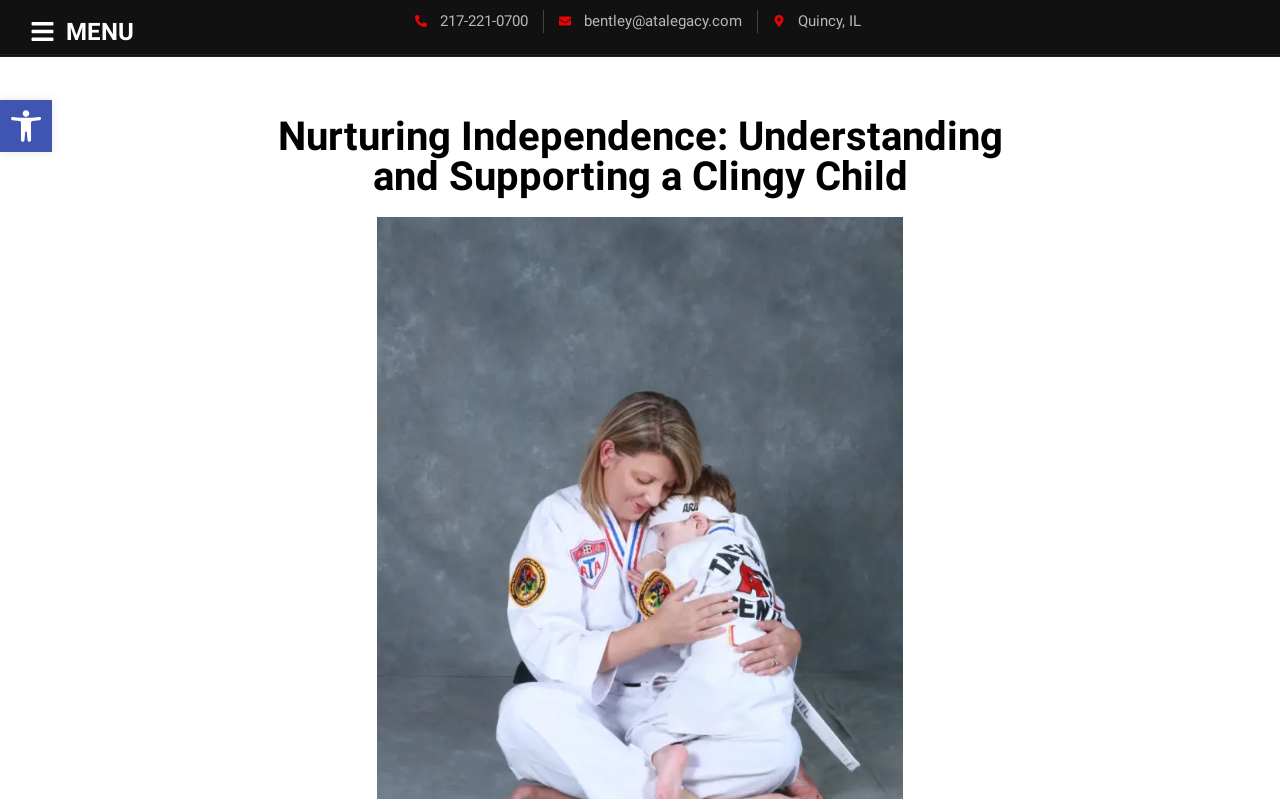Where is the location?
Use the information from the screenshot to give a comprehensive response to the question.

I found the location by looking at the link element with the text 'Quincy, IL' located at the top of the webpage, which is likely a contact information section.